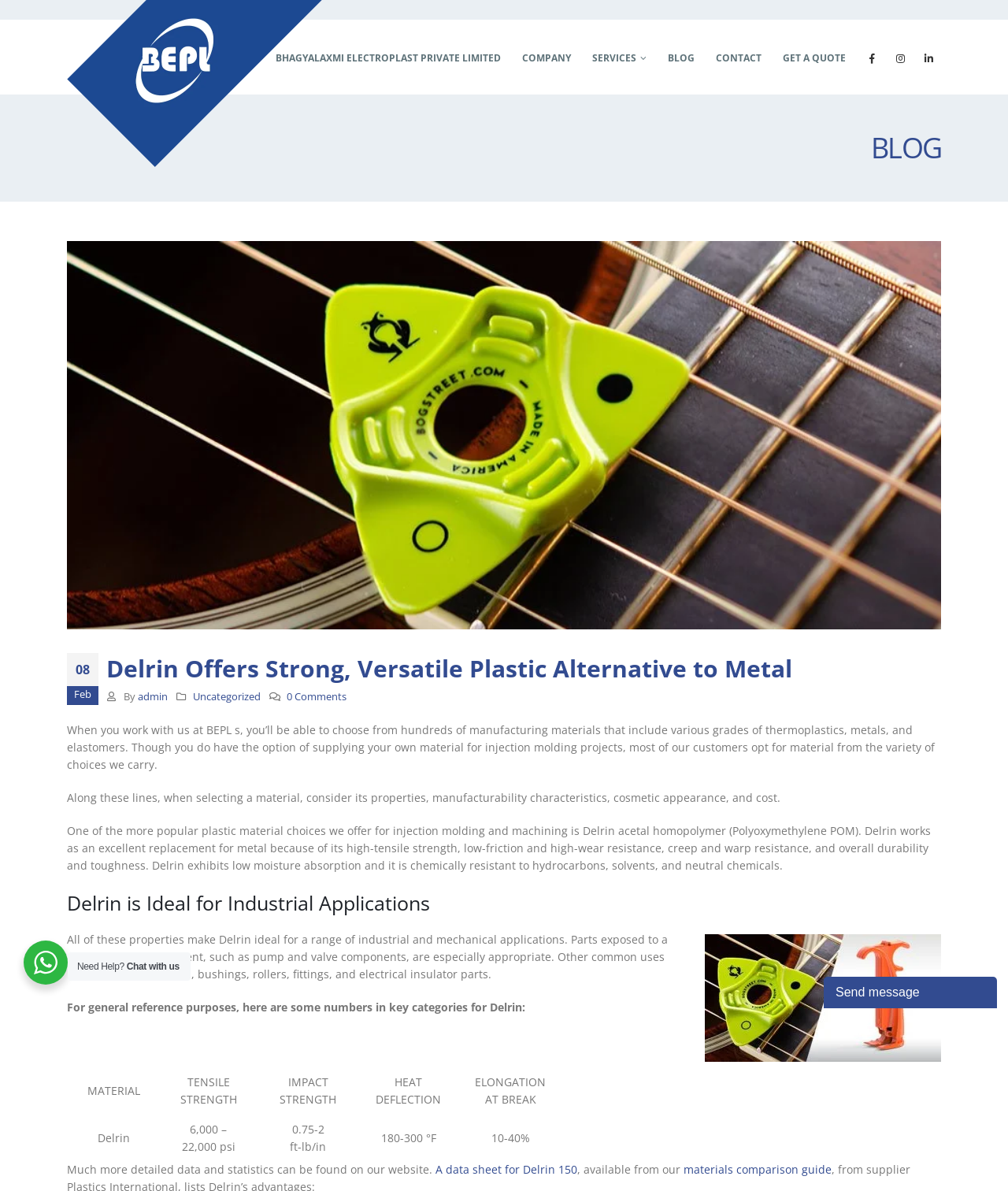What is the name of the company?
Examine the screenshot and reply with a single word or phrase.

Bhagyalaxmi Electroplast Private Limited